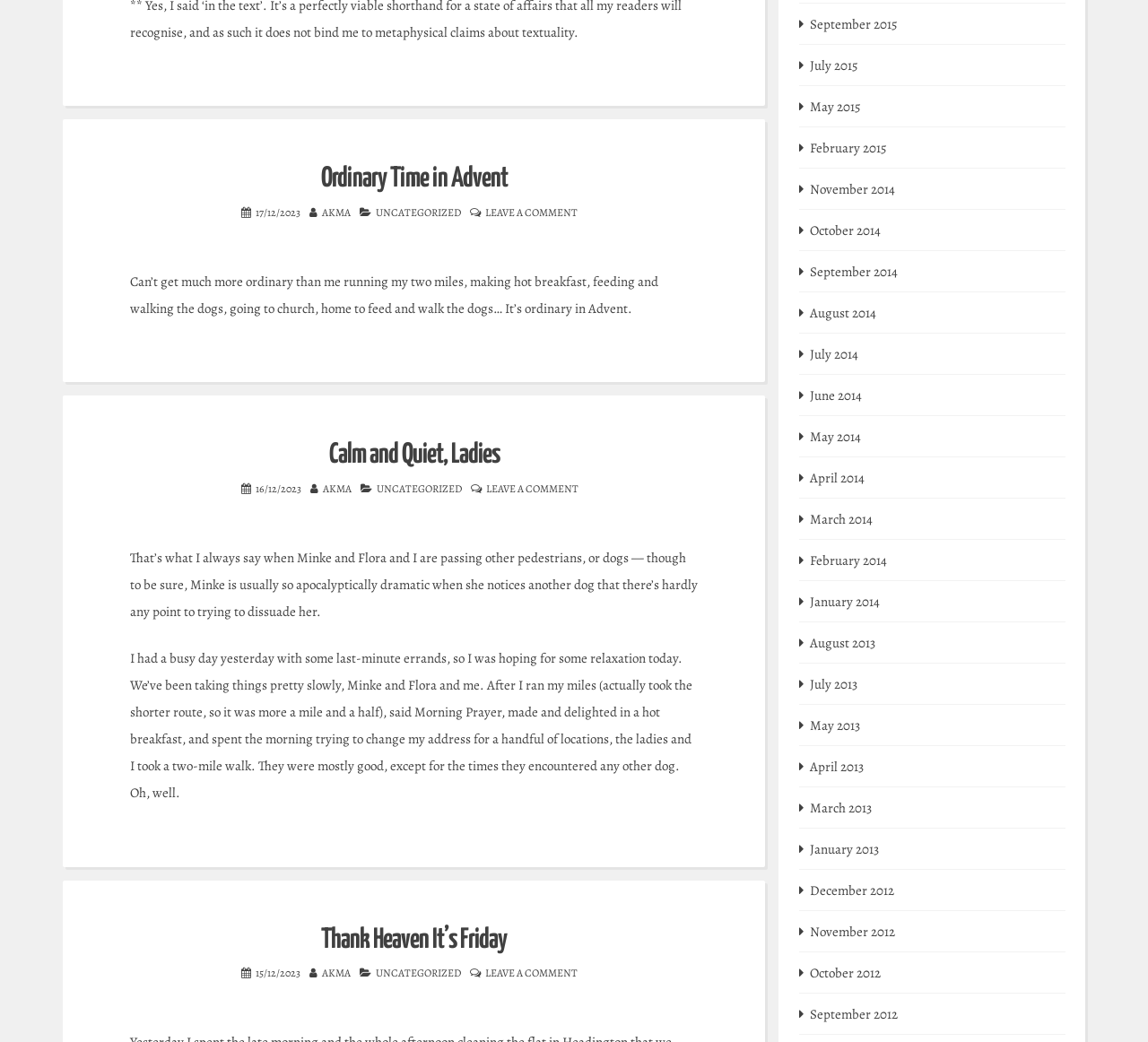Bounding box coordinates are specified in the format (top-left x, top-left y, bottom-right x, bottom-right y). All values are floating point numbers bounded between 0 and 1. Please provide the bounding box coordinate of the region this sentence describes: March 2013

[0.705, 0.762, 0.759, 0.788]